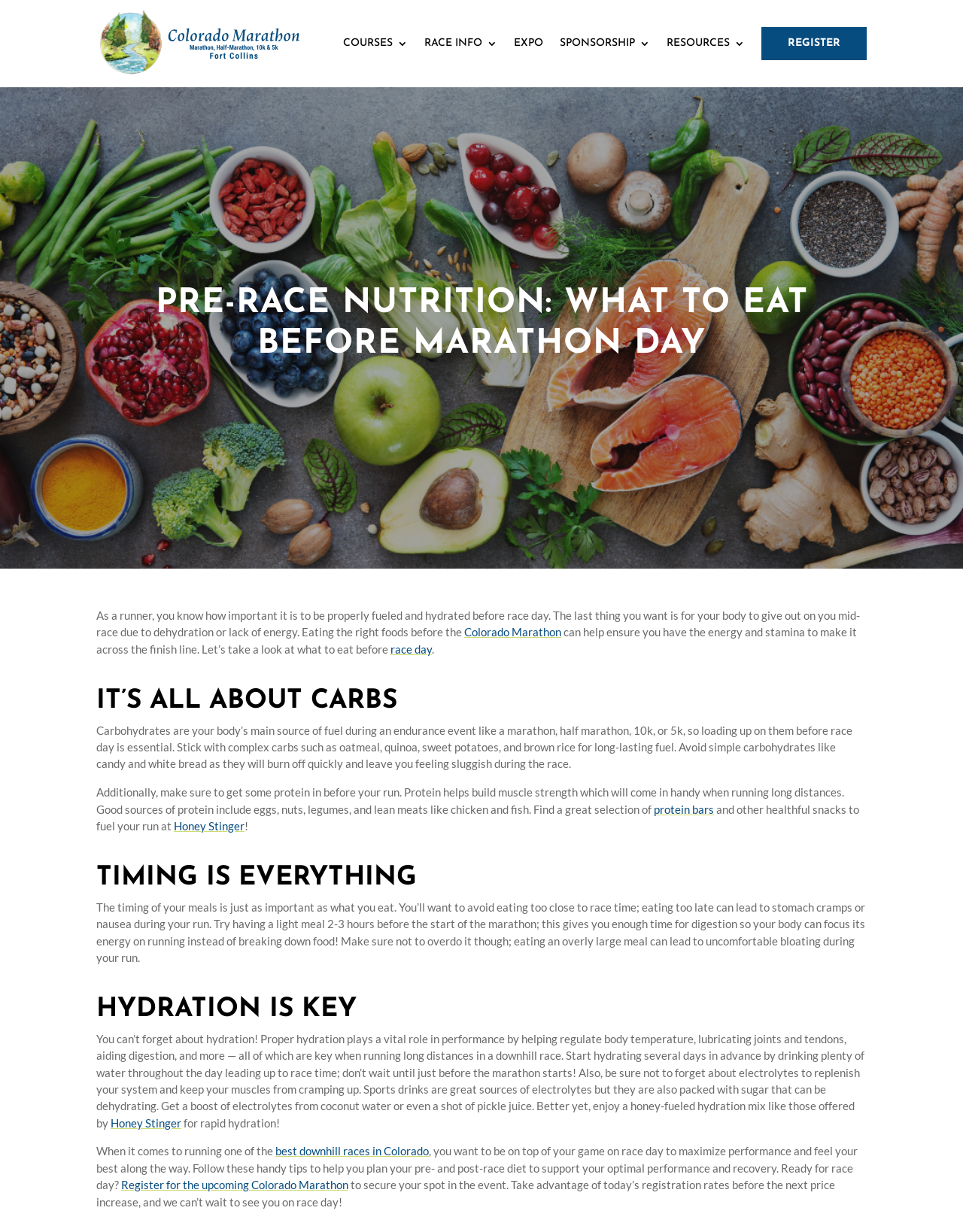Extract the main headline from the webpage and generate its text.

PRE-RACE NUTRITION: WHAT TO EAT BEFORE MARATHON DAY